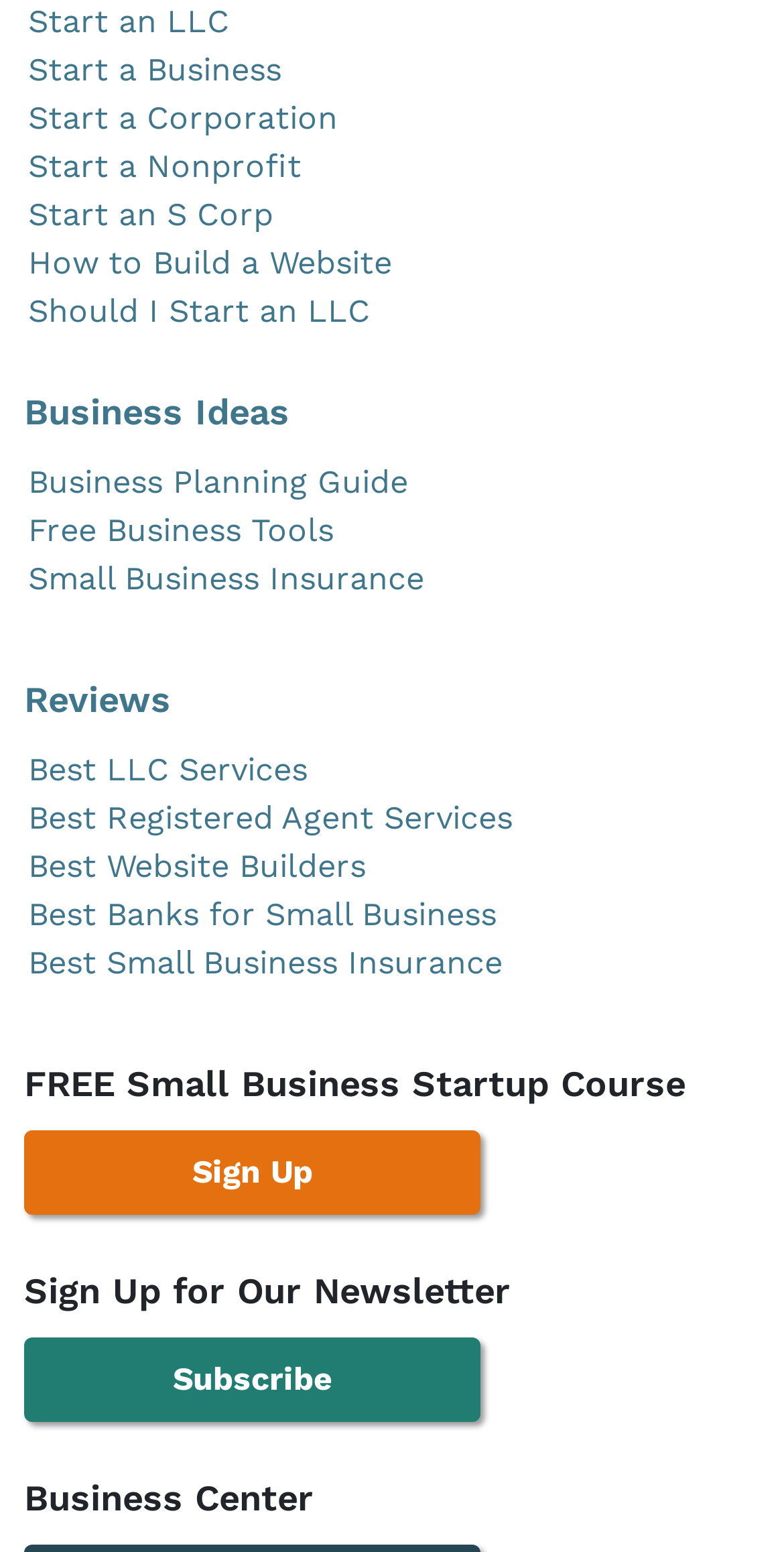What type of business can be started?
Please ensure your answer is as detailed and informative as possible.

Based on the links provided on the webpage, it appears that users can start different types of businesses, including LLC, Corporation, Nonprofit, and S Corp. These options are listed as separate links, indicating that the webpage provides resources or services for starting these types of businesses.